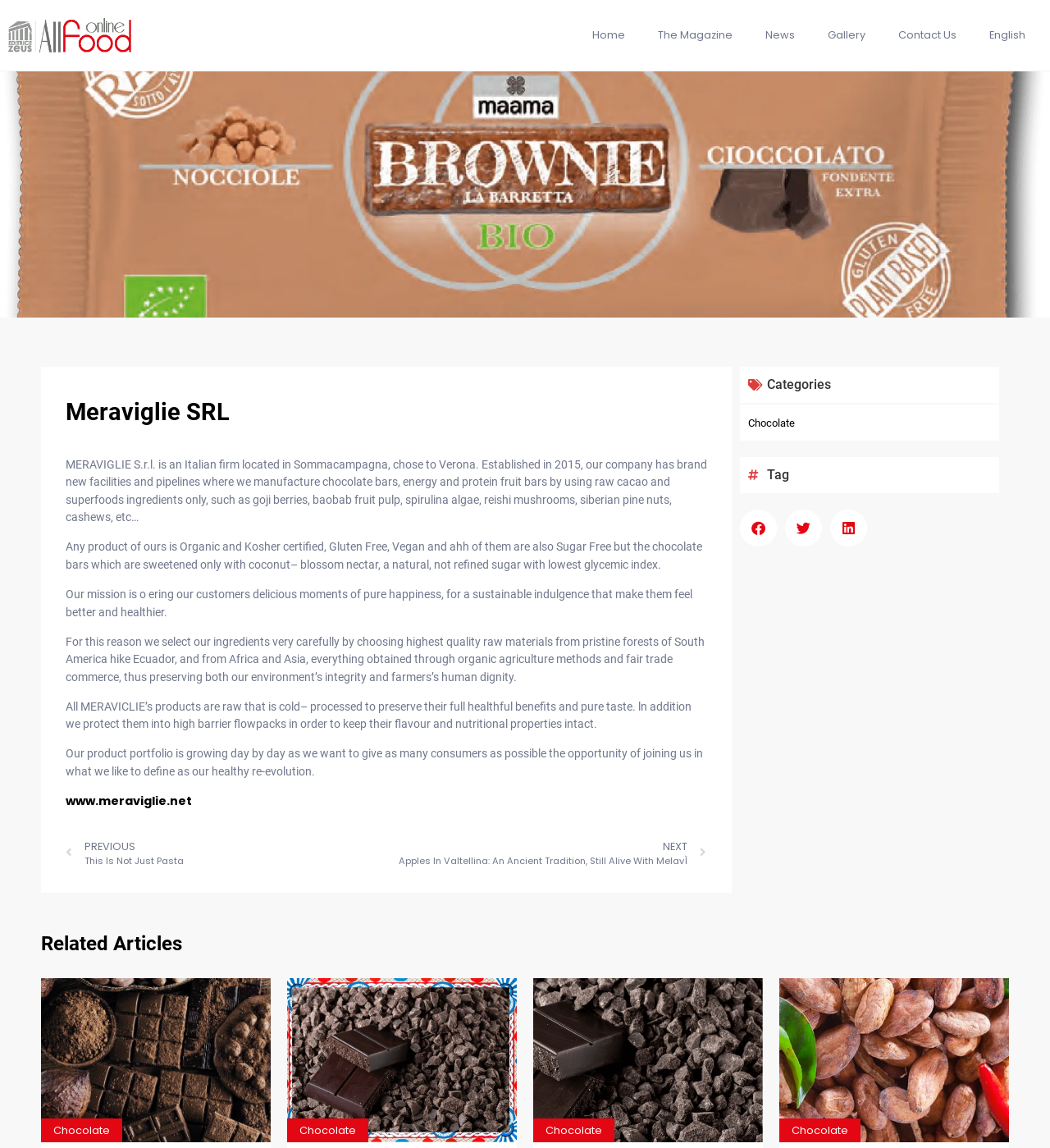What is the company's mission?
Look at the image and respond to the question as thoroughly as possible.

The company's mission is mentioned in the static text 'Our mission is to offer our customers delicious moments of pure happiness, for a sustainable indulgence that make them feel better and healthier.'